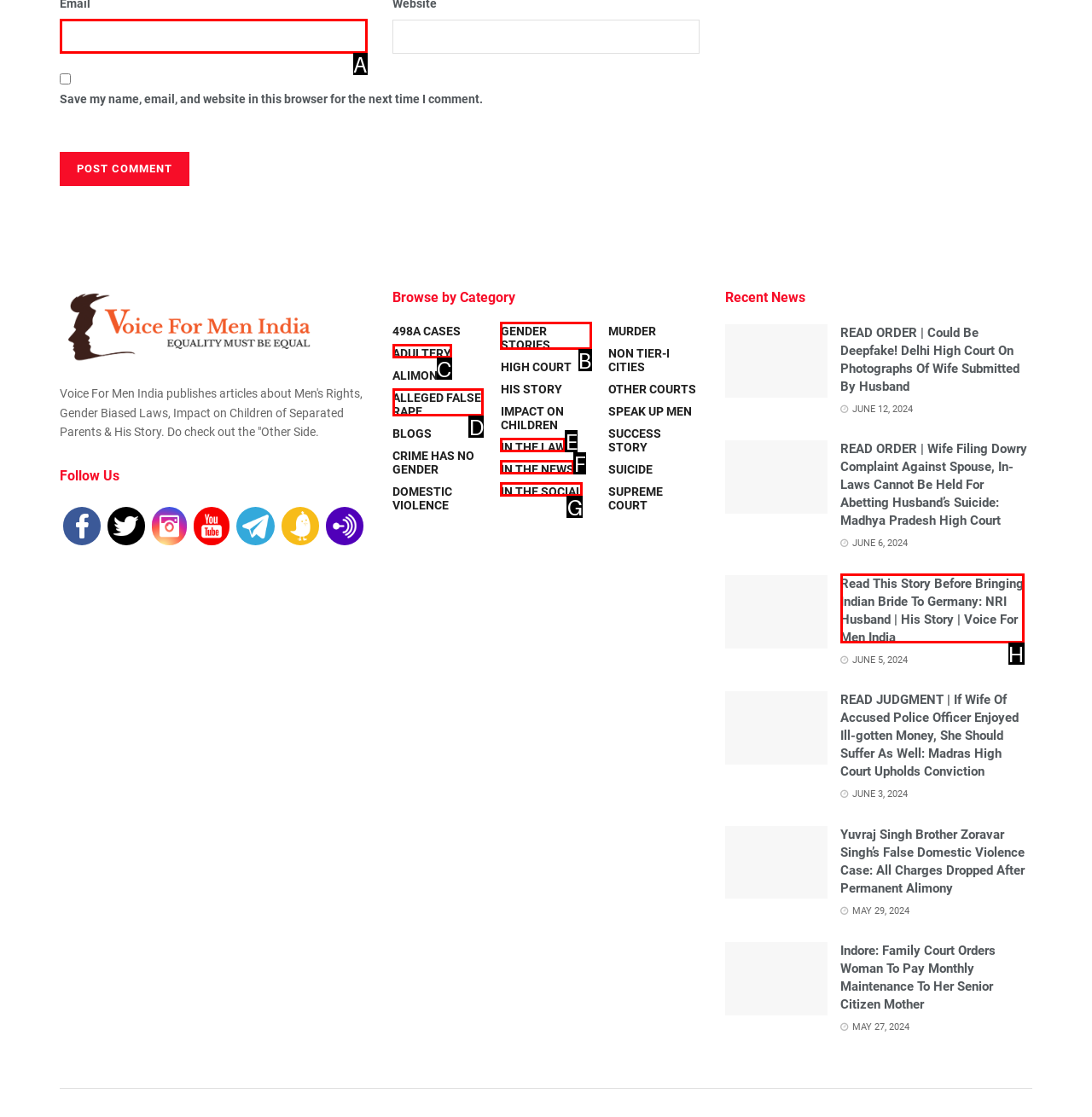Select the letter of the UI element that matches this task: Enter email
Provide the answer as the letter of the correct choice.

A